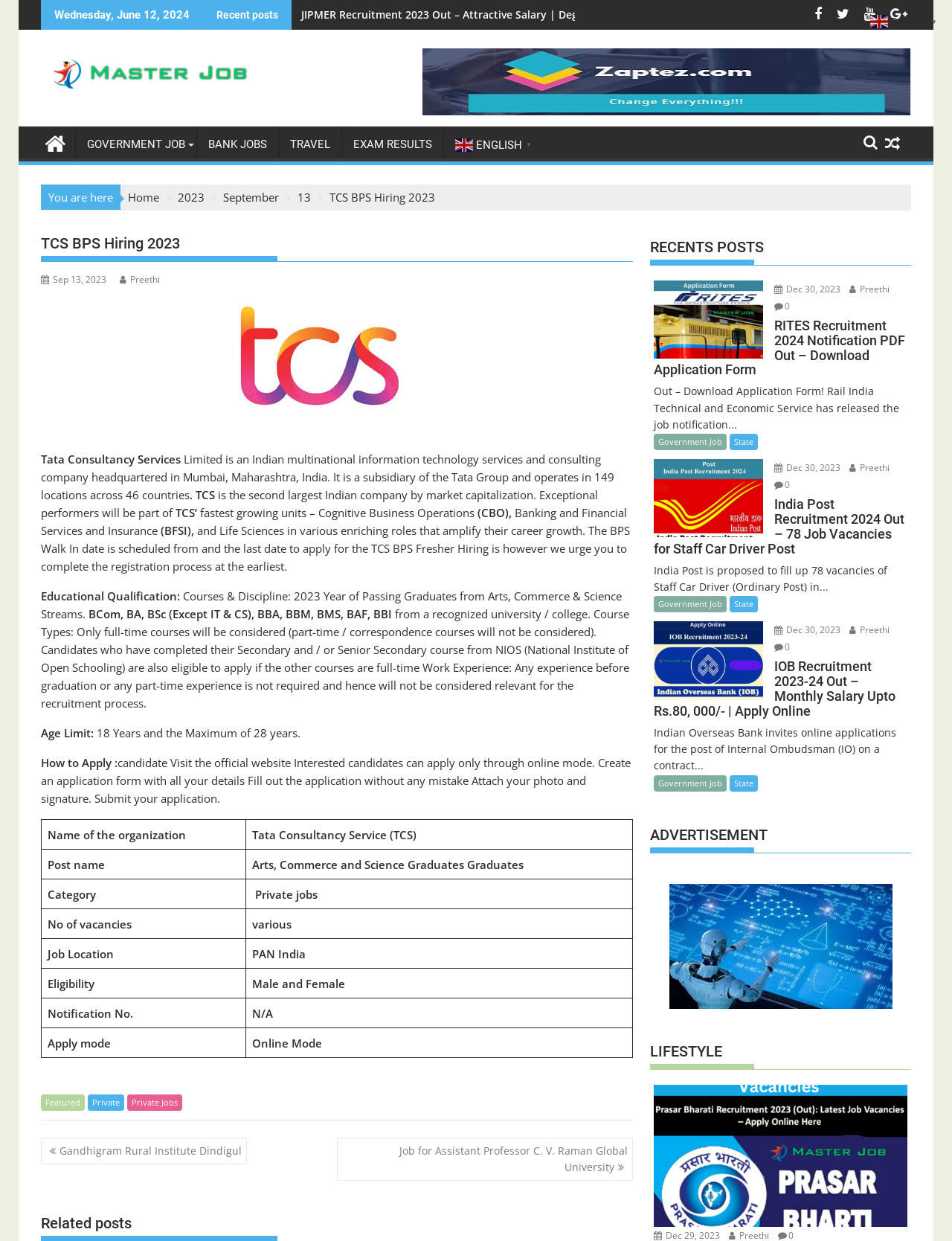Identify the bounding box of the UI element that matches this description: "Sep 13, 2023Sep 13, 2023".

[0.043, 0.22, 0.112, 0.23]